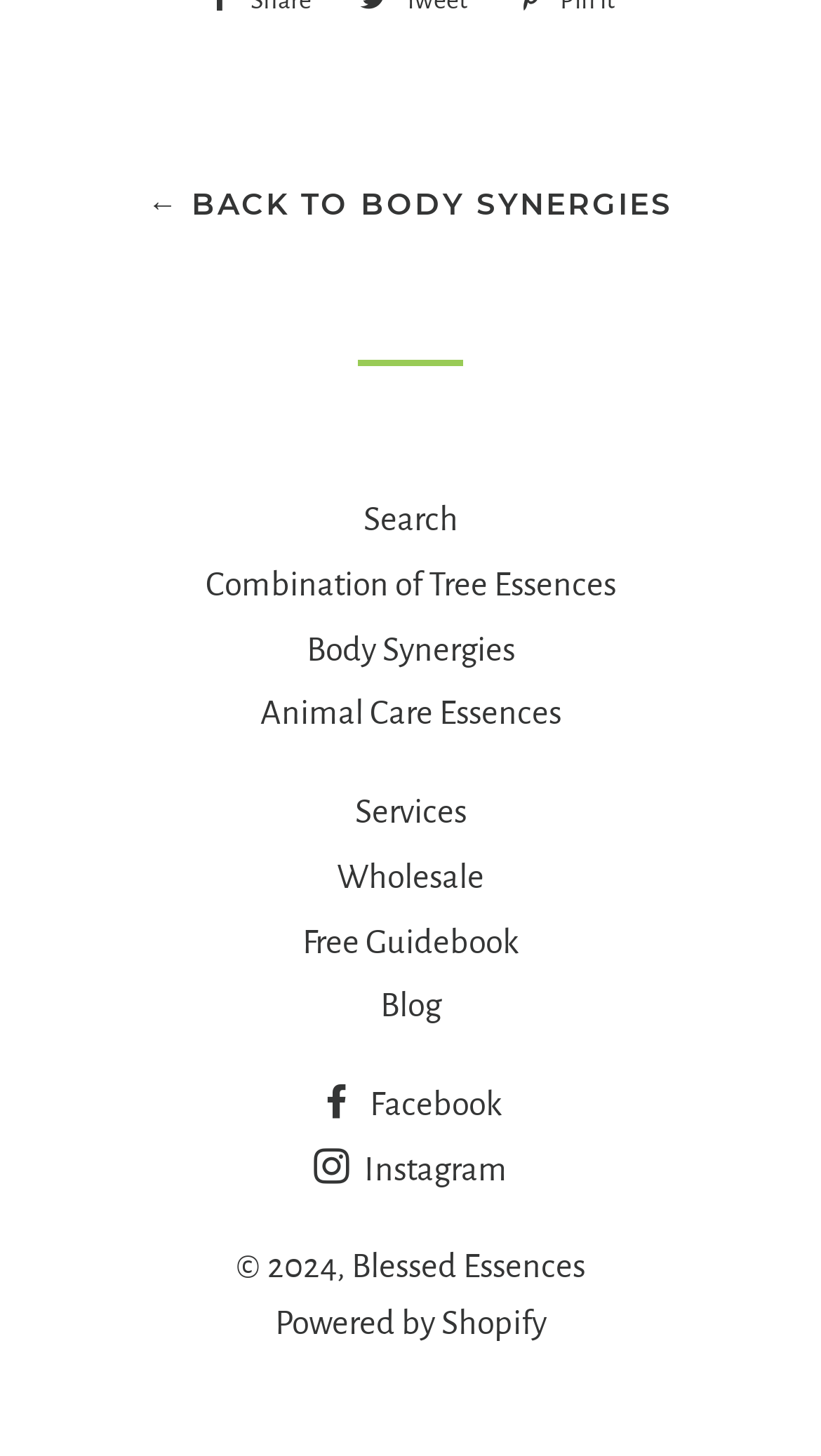Determine the bounding box coordinates for the element that should be clicked to follow this instruction: "search". The coordinates should be given as four float numbers between 0 and 1, in the format [left, top, right, bottom].

[0.442, 0.344, 0.558, 0.368]